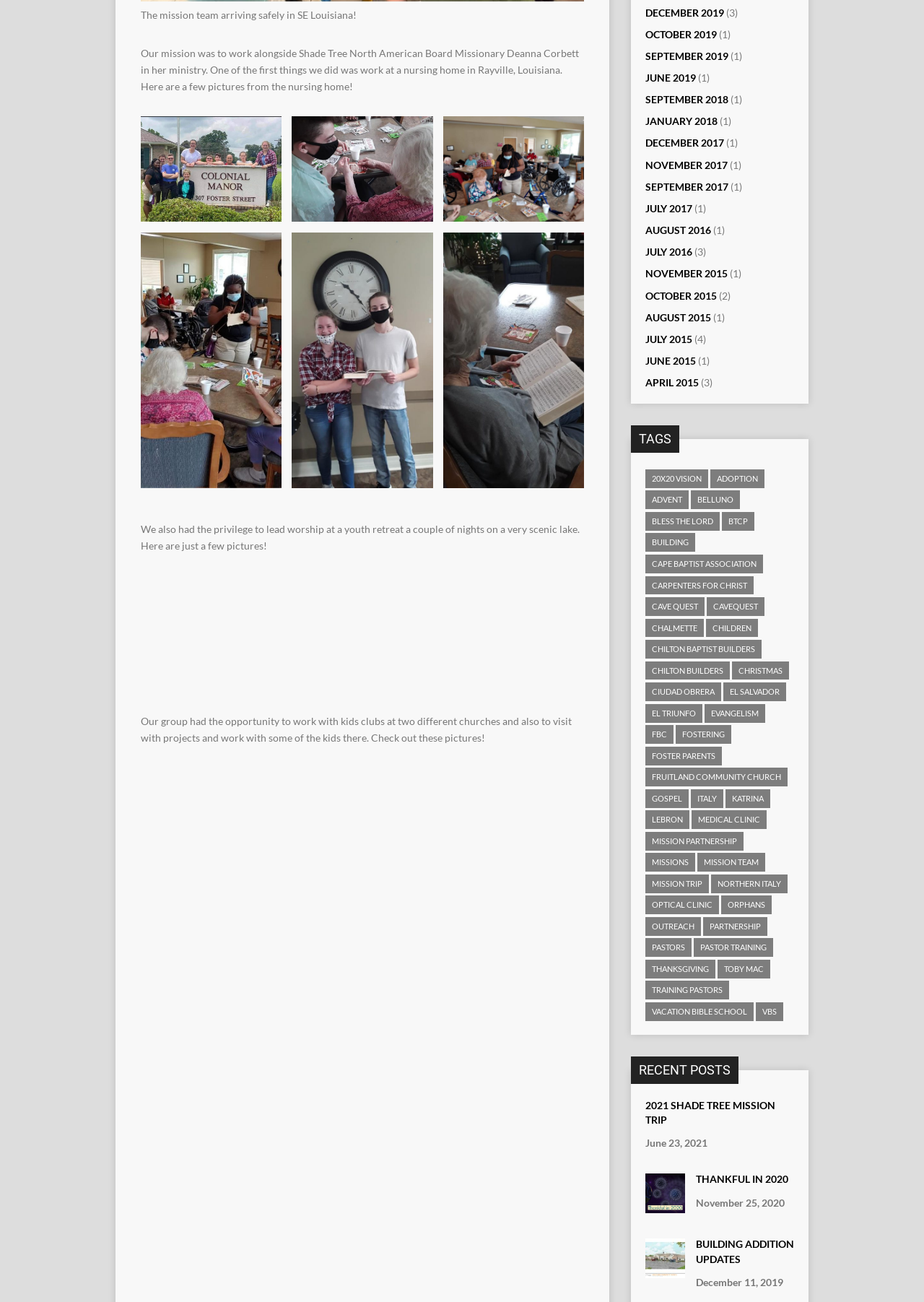How many months are listed in the archive section? Based on the image, give a response in one word or a short phrase.

24